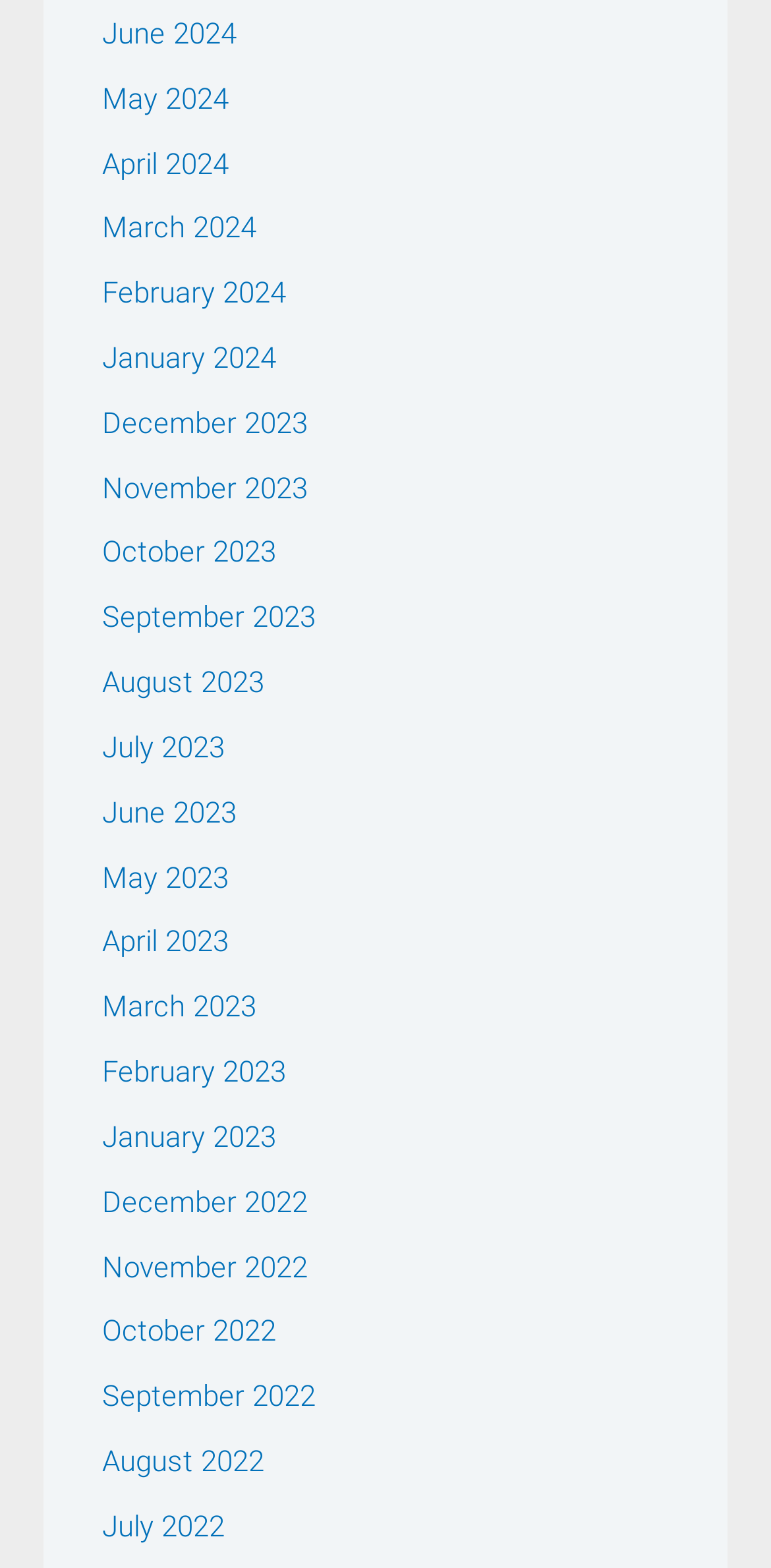Highlight the bounding box coordinates of the element you need to click to perform the following instruction: "View the latest news."

None